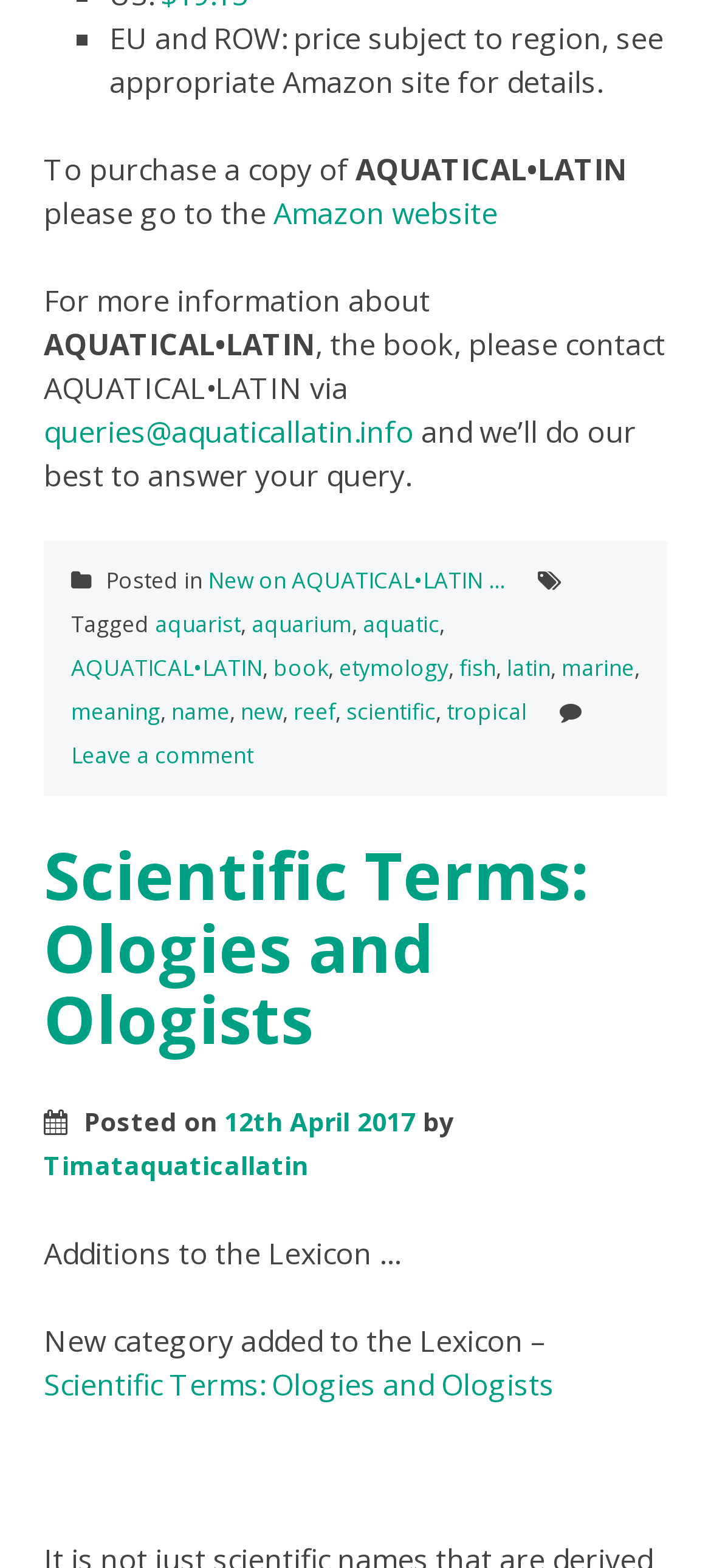Please specify the bounding box coordinates of the clickable region necessary for completing the following instruction: "Click on the Amazon website link". The coordinates must consist of four float numbers between 0 and 1, i.e., [left, top, right, bottom].

[0.385, 0.123, 0.7, 0.149]